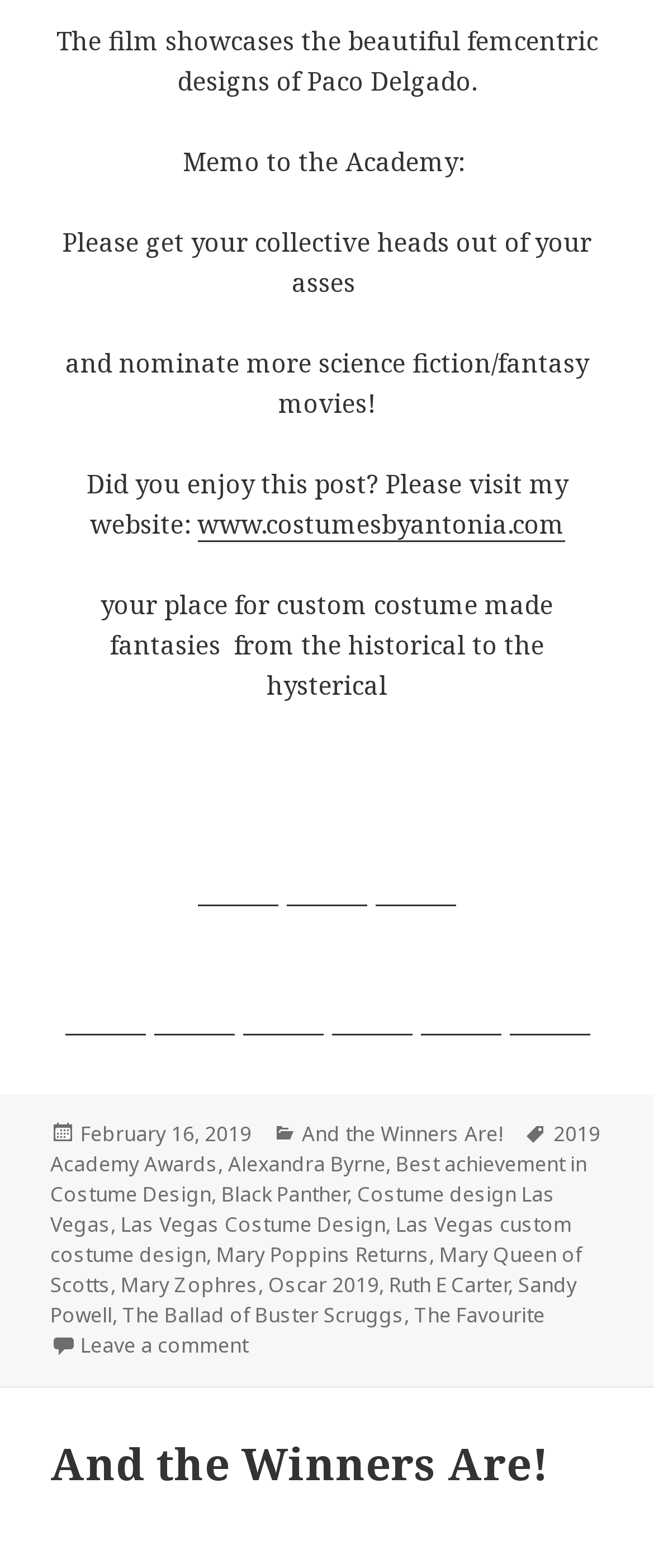Please find the bounding box coordinates of the clickable region needed to complete the following instruction: "Leave a comment on And The Winners Are! 2019 Edition". The bounding box coordinates must consist of four float numbers between 0 and 1, i.e., [left, top, right, bottom].

[0.123, 0.848, 0.379, 0.868]